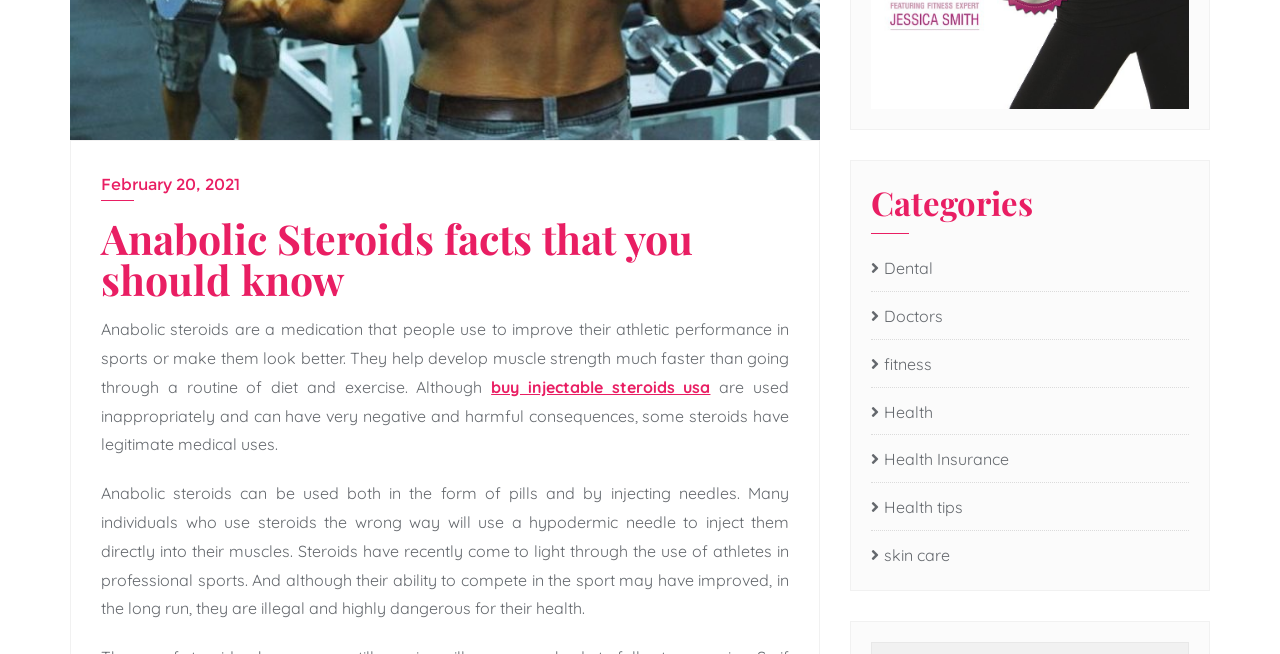Predict the bounding box of the UI element based on the description: "skin care". The coordinates should be four float numbers between 0 and 1, formatted as [left, top, right, bottom].

[0.68, 0.827, 0.742, 0.871]